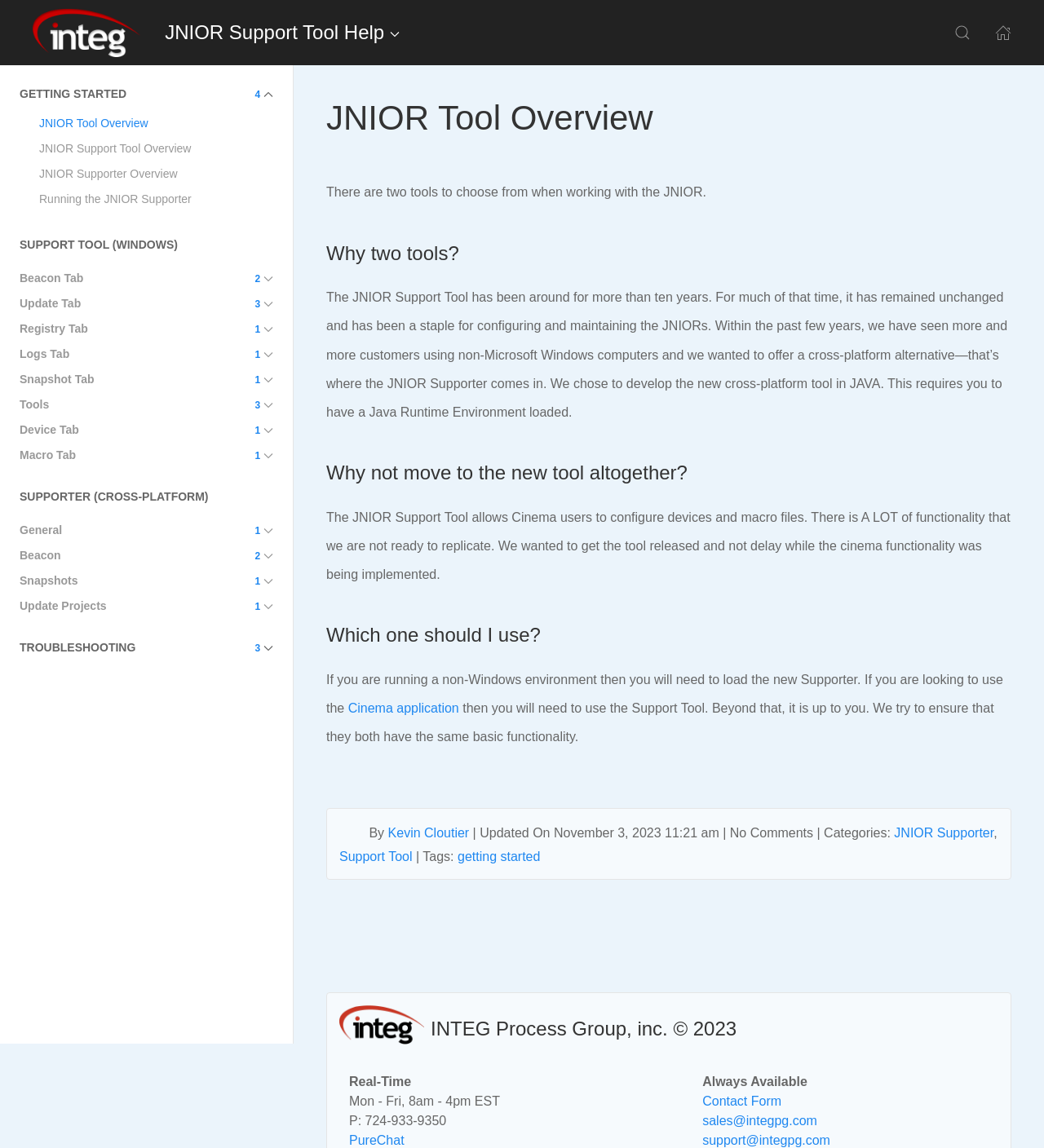Using the format (top-left x, top-left y, bottom-right x, bottom-right y), provide the bounding box coordinates for the described UI element. All values should be floating point numbers between 0 and 1: Snapshots 1

[0.019, 0.495, 0.262, 0.517]